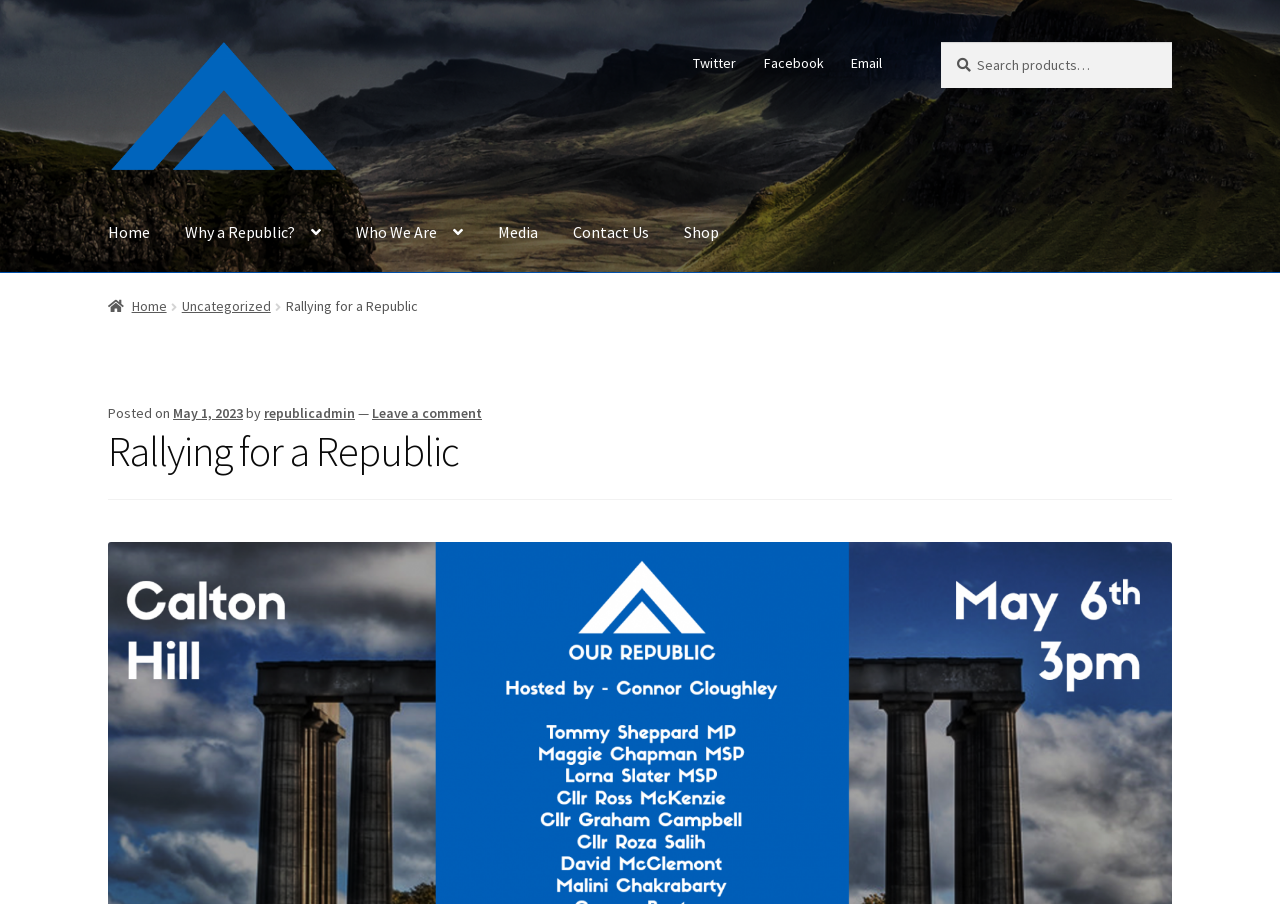Give a one-word or short phrase answer to the question: 
What are the main navigation categories?

Home, Why a Republic?, Who We Are, Media, Contact Us, Shop